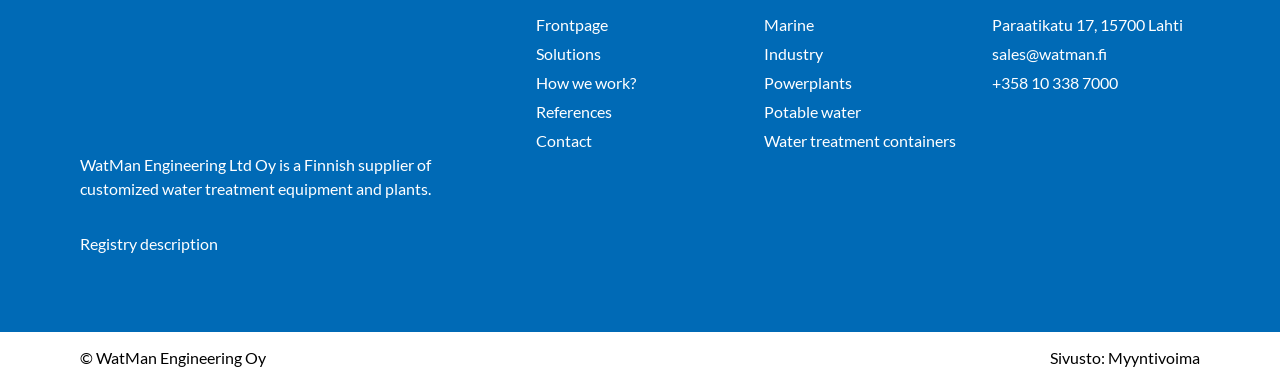Find the bounding box coordinates of the element to click in order to complete the given instruction: "go to Frontpage."

[0.419, 0.035, 0.581, 0.098]